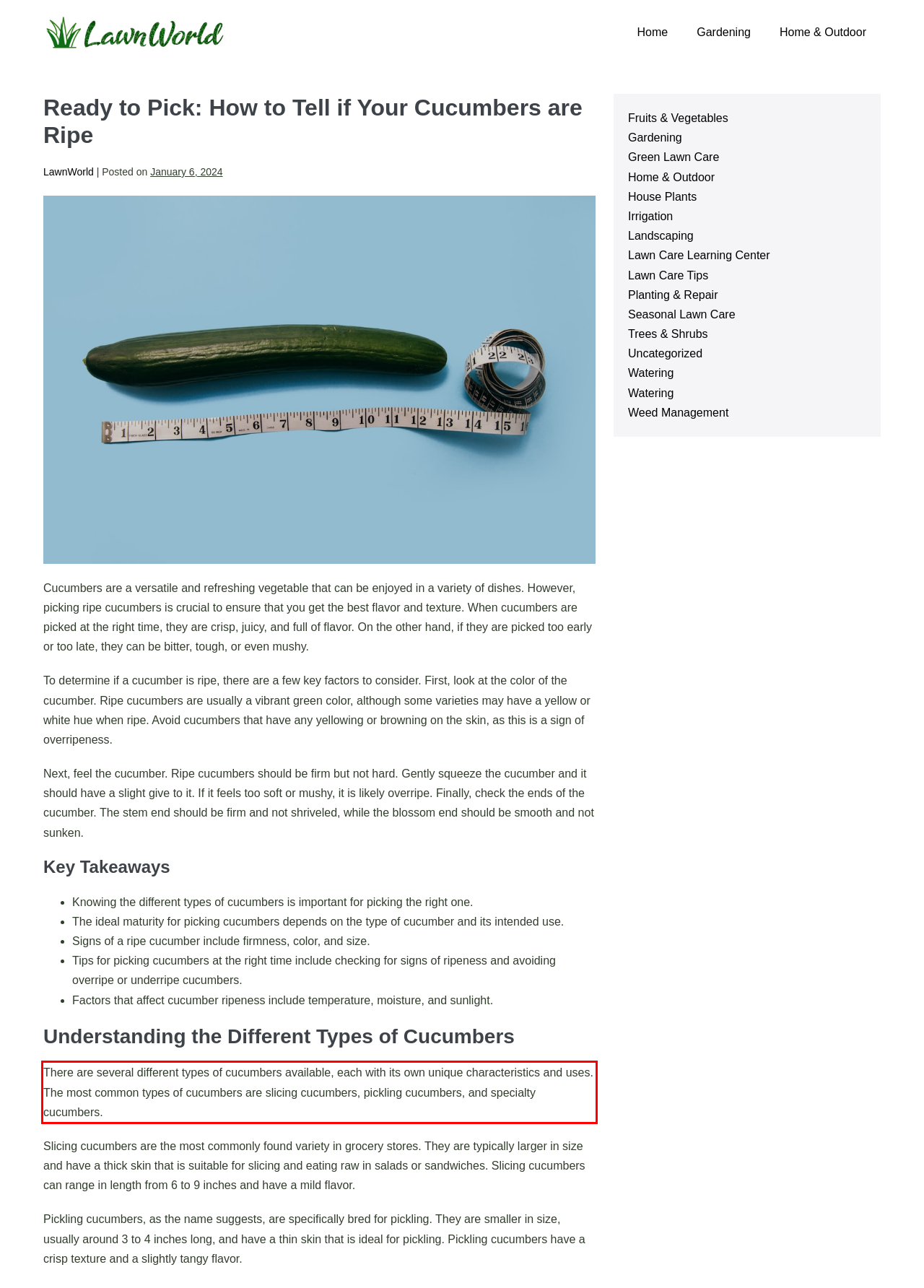The screenshot provided shows a webpage with a red bounding box. Apply OCR to the text within this red bounding box and provide the extracted content.

There are several different types of cucumbers available, each with its own unique characteristics and uses. The most common types of cucumbers are slicing cucumbers, pickling cucumbers, and specialty cucumbers.